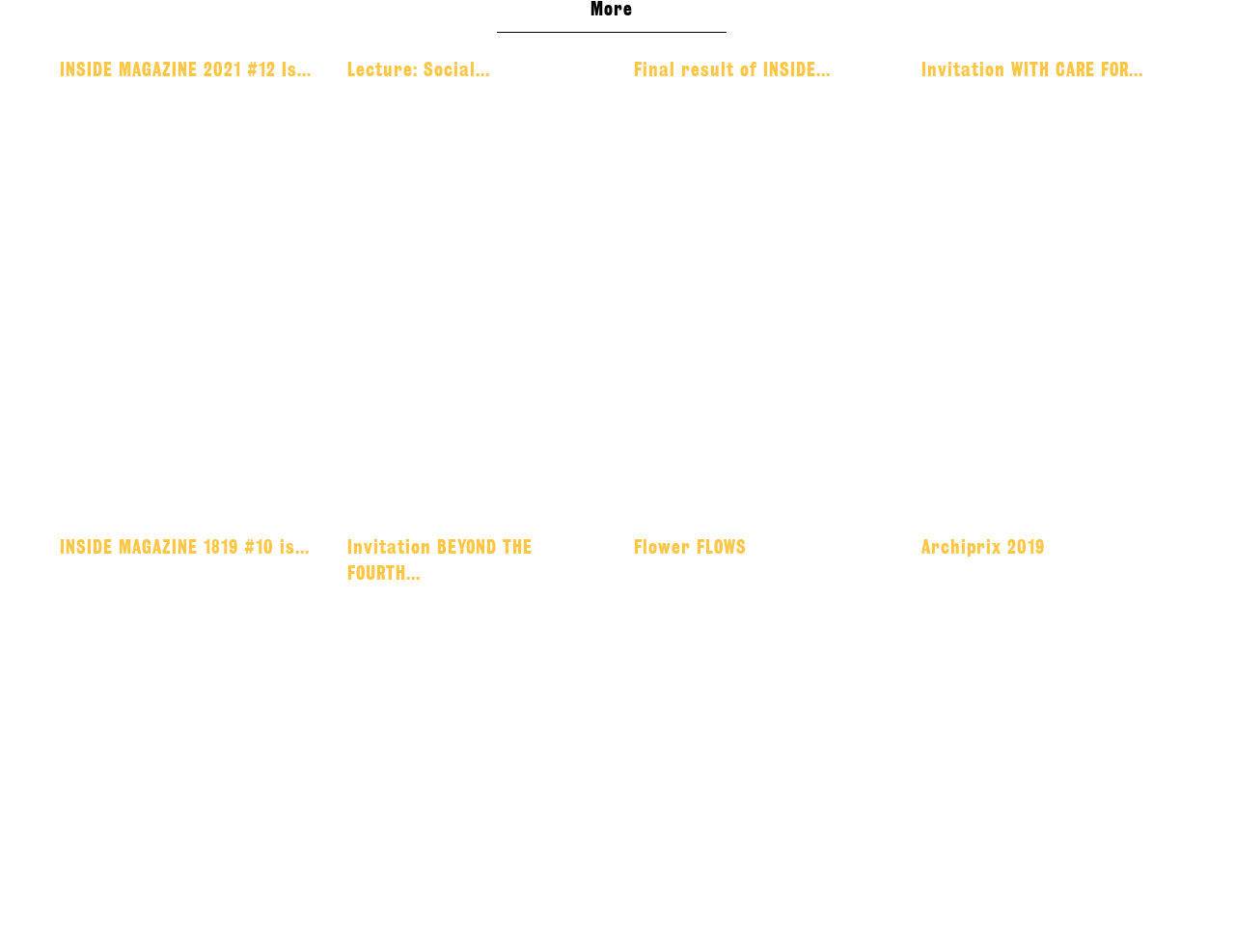Indicate the bounding box coordinates of the element that must be clicked to execute the instruction: "read Lecture: Social". The coordinates should be given as four float numbers between 0 and 1, i.e., [left, top, right, bottom].

[0.281, 0.062, 0.397, 0.084]